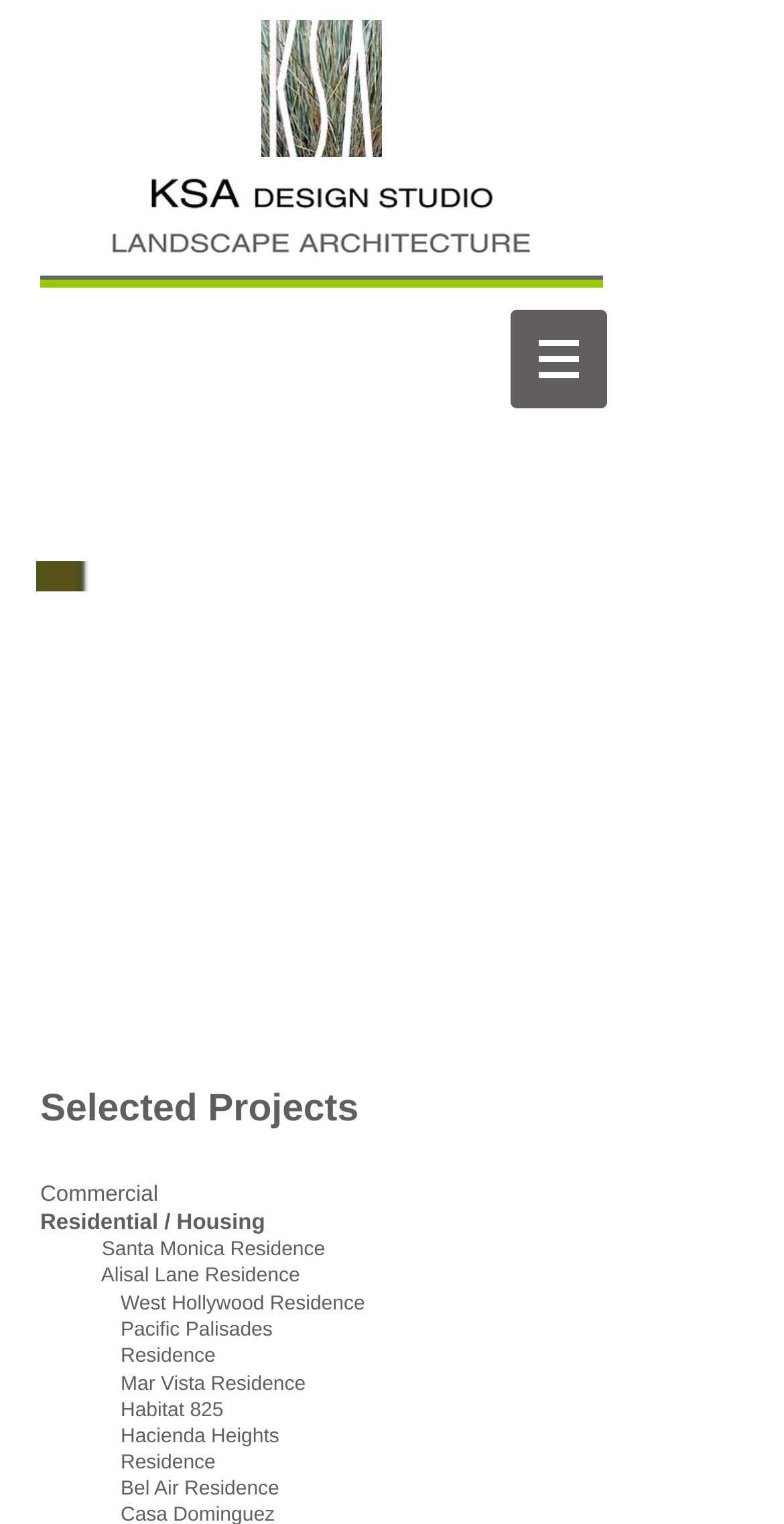Respond with a single word or phrase to the following question:
How many images are on the top banner?

4